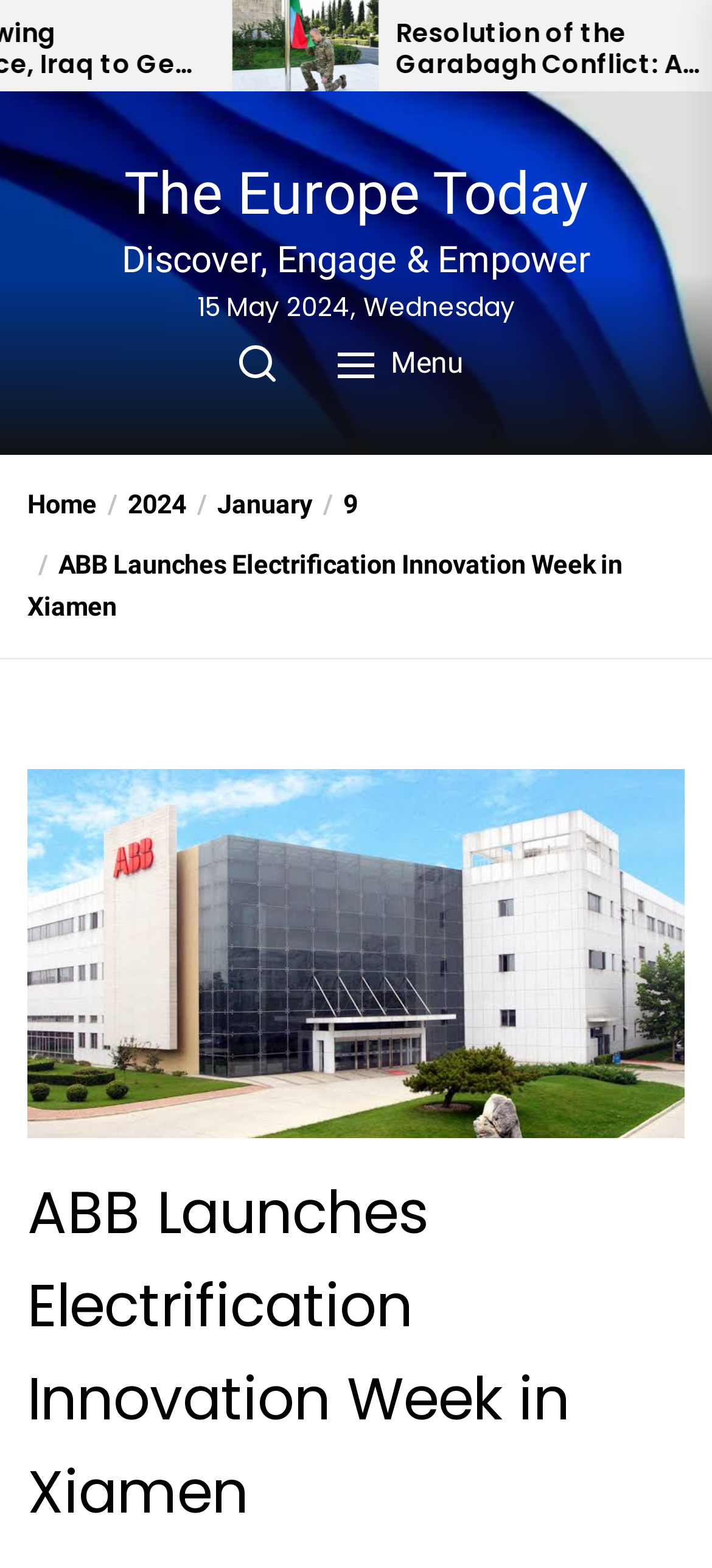Determine the bounding box coordinates of the UI element described by: "Search".

[0.297, 0.209, 0.426, 0.256]